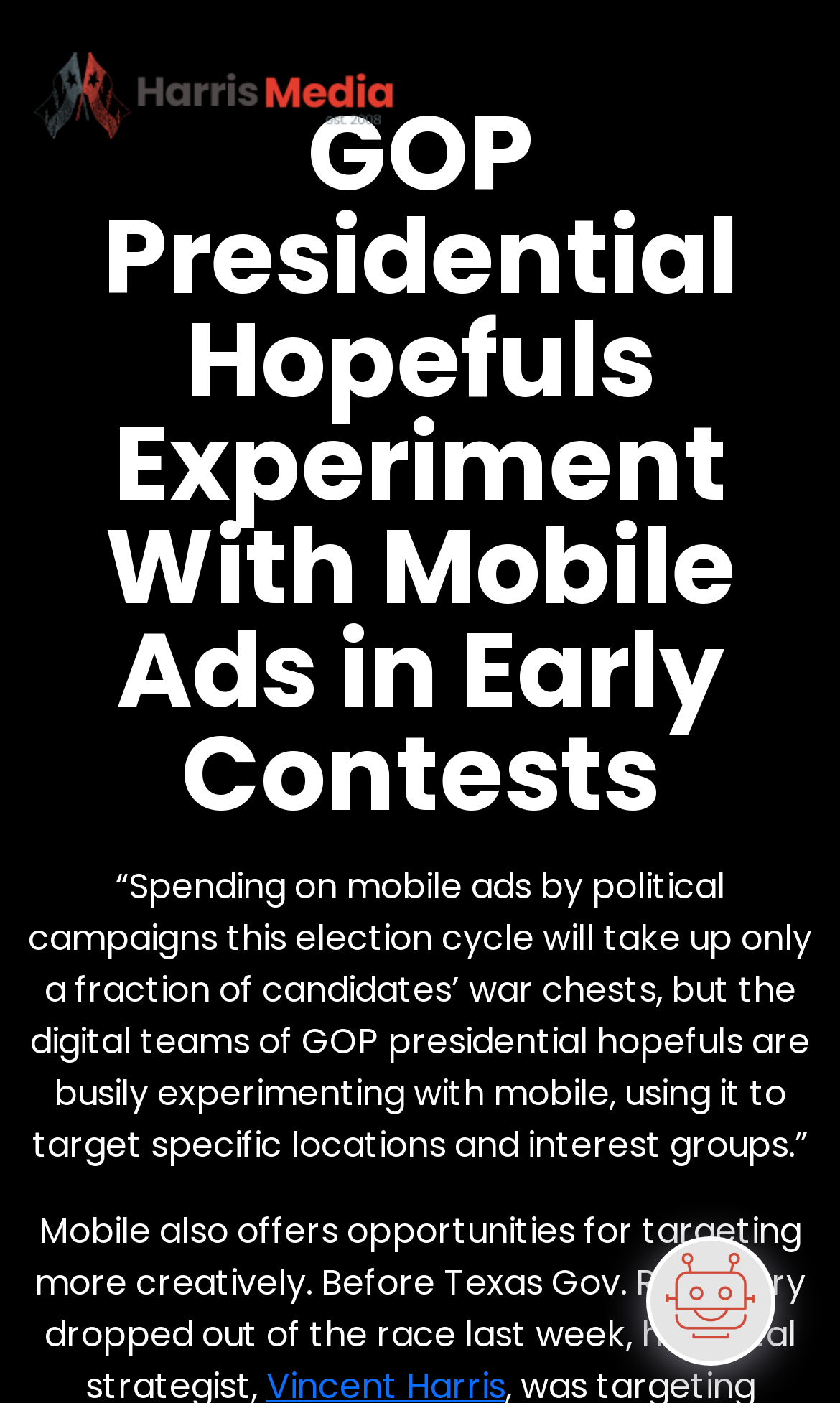Explain in detail what is displayed on the webpage.

The webpage is about GOP presidential hopefuls experimenting with mobile ads in early contests, as indicated by the title. At the top left corner, there is a logo with an alternative text "LOGO ALT GOES HERE". Below the logo, there is a navigation menu with four links: "ABOUT", "TEAM", "JOBS", and "CONTACT", which are evenly spaced and span the entire width of the page.

The main content of the page starts with a heading that repeats the title of the webpage. Below the heading, there is a paragraph of text that discusses how GOP presidential hopefuls are using mobile ads to target specific locations and interest groups. This paragraph takes up most of the page's content area.

At the bottom right corner of the page, there is a small image of a chat icon, labeled "wpChatIcon".